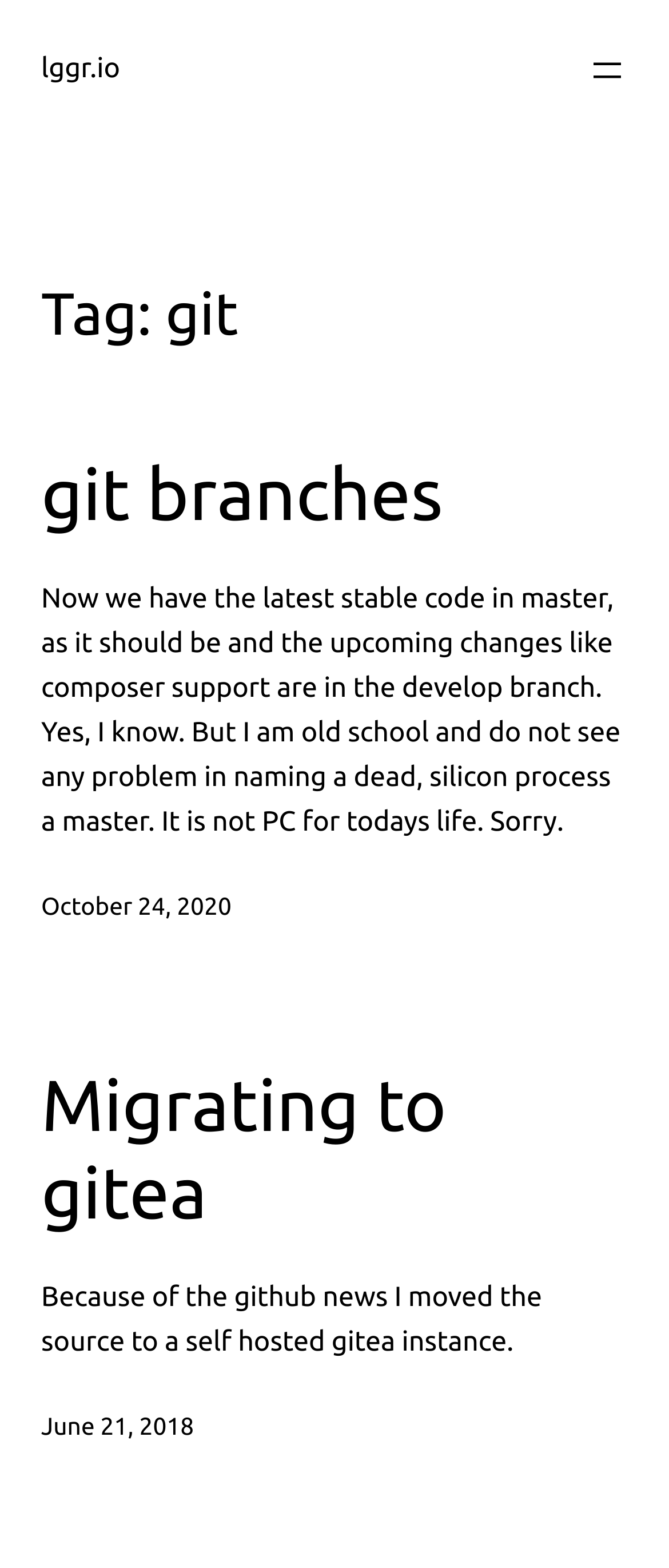Generate a comprehensive description of the webpage content.

The webpage is about git and lggr.io, with a main section that takes up most of the page. At the top, there is a link to lggr.io, and a button to open a menu, located at the top right corner. 

Below the top section, there is a main heading that reads "Tag: git", followed by a subheading "git branches" with a link to "git branches" next to it. 

The main content of the page is divided into three sections. The first section explains the current state of the git branches, with the latest stable code in the master branch and upcoming changes in the develop branch. 

Below this section, there is a timestamp indicating October 24, 2020. 

The second section has a heading "Migrating to gitea" with a link to "Migrating to gitea" next to it. 

The third section explains the reason for migrating to gitea, citing the GitHub news, and has a timestamp indicating June 21, 2018.